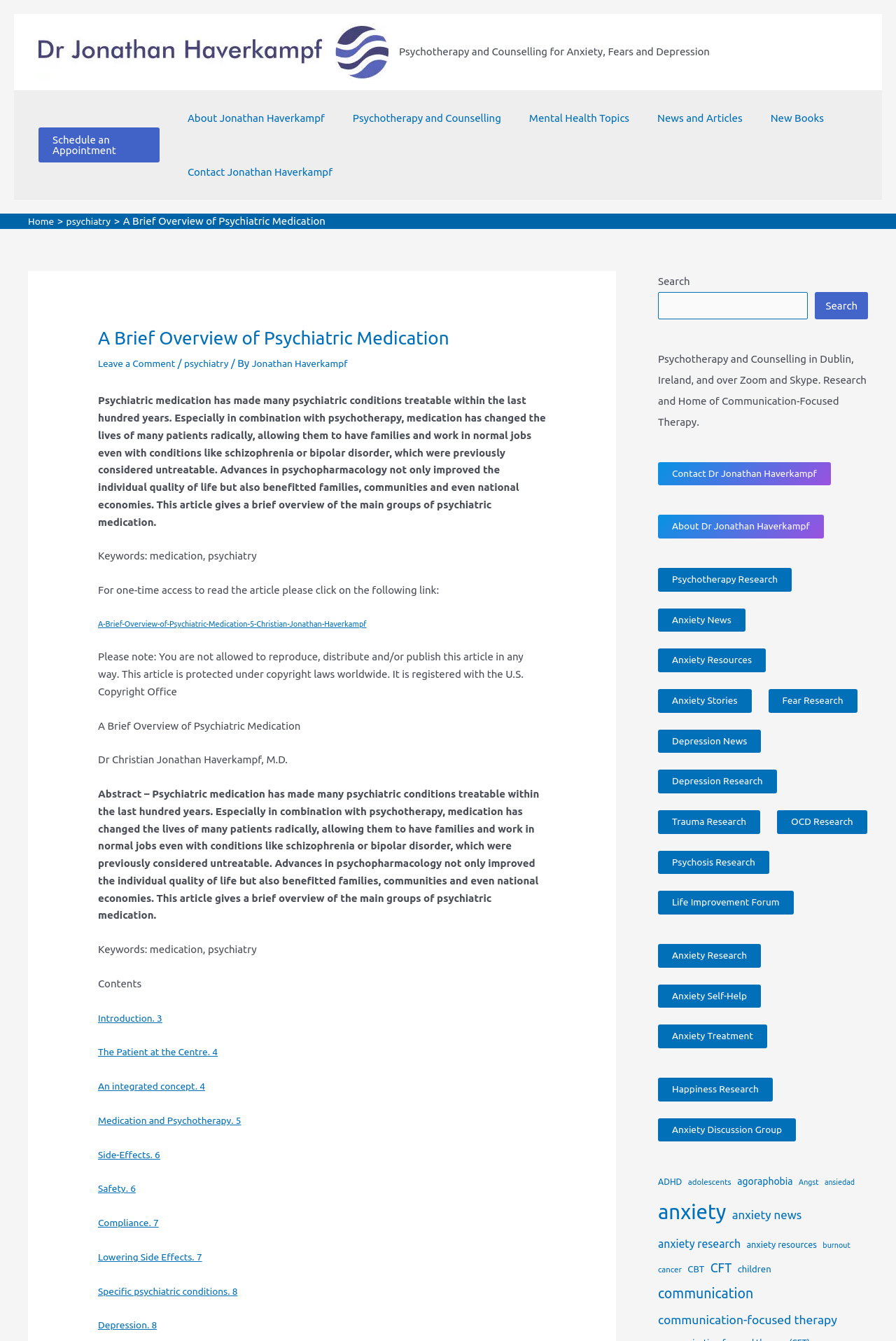Determine the bounding box coordinates of the clickable element to complete this instruction: "Click on Find A Lawyer". Provide the coordinates in the format of four float numbers between 0 and 1, [left, top, right, bottom].

None